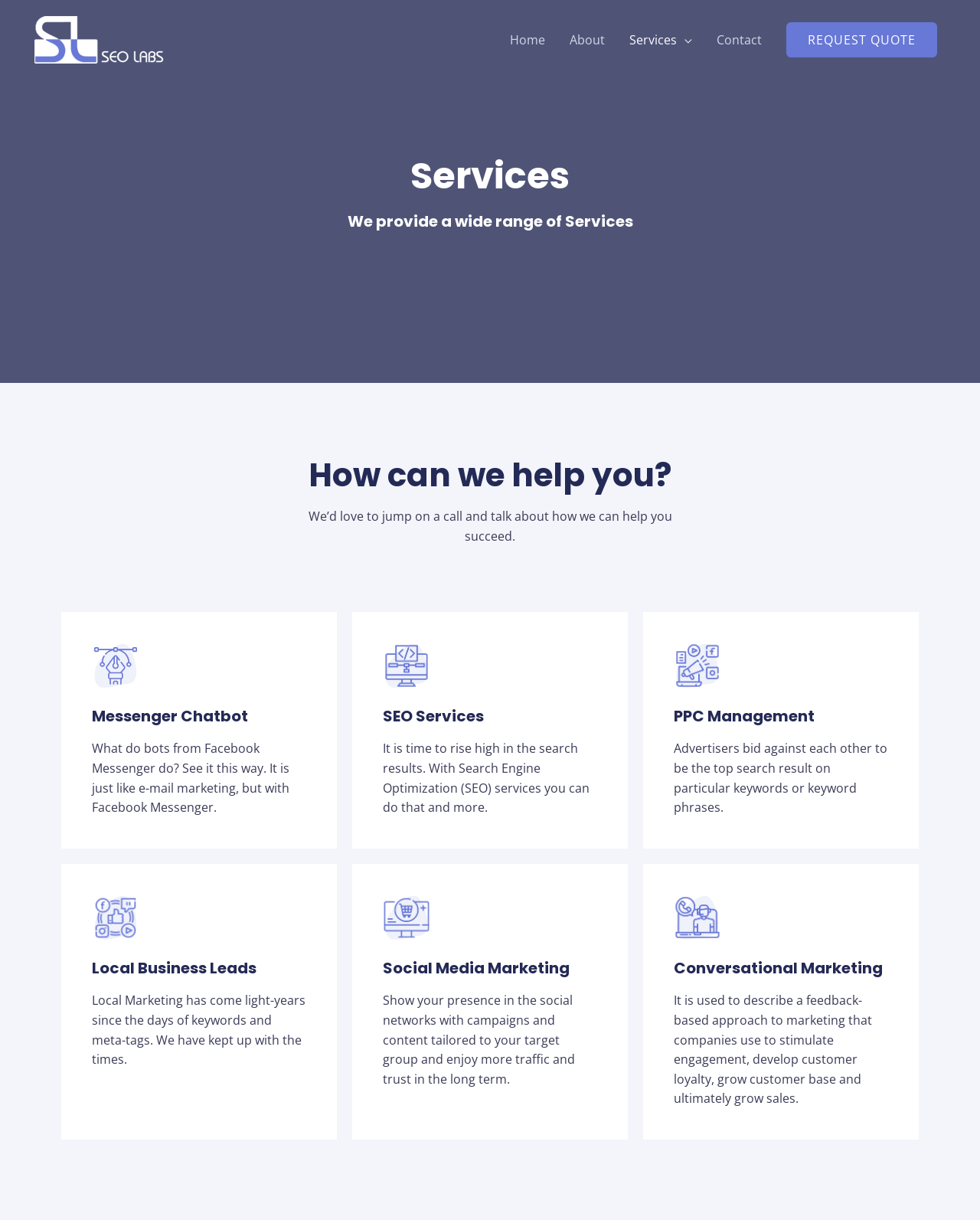What services does SEO Labs India provide?
Please provide a comprehensive and detailed answer to the question.

Based on the webpage, SEO Labs India provides various services including Messenger Chatbot, SEO Services, PPC Management, Local Business Leads, Social Media Marketing, and Conversational Marketing. These services are listed under the 'Services' heading on the webpage.